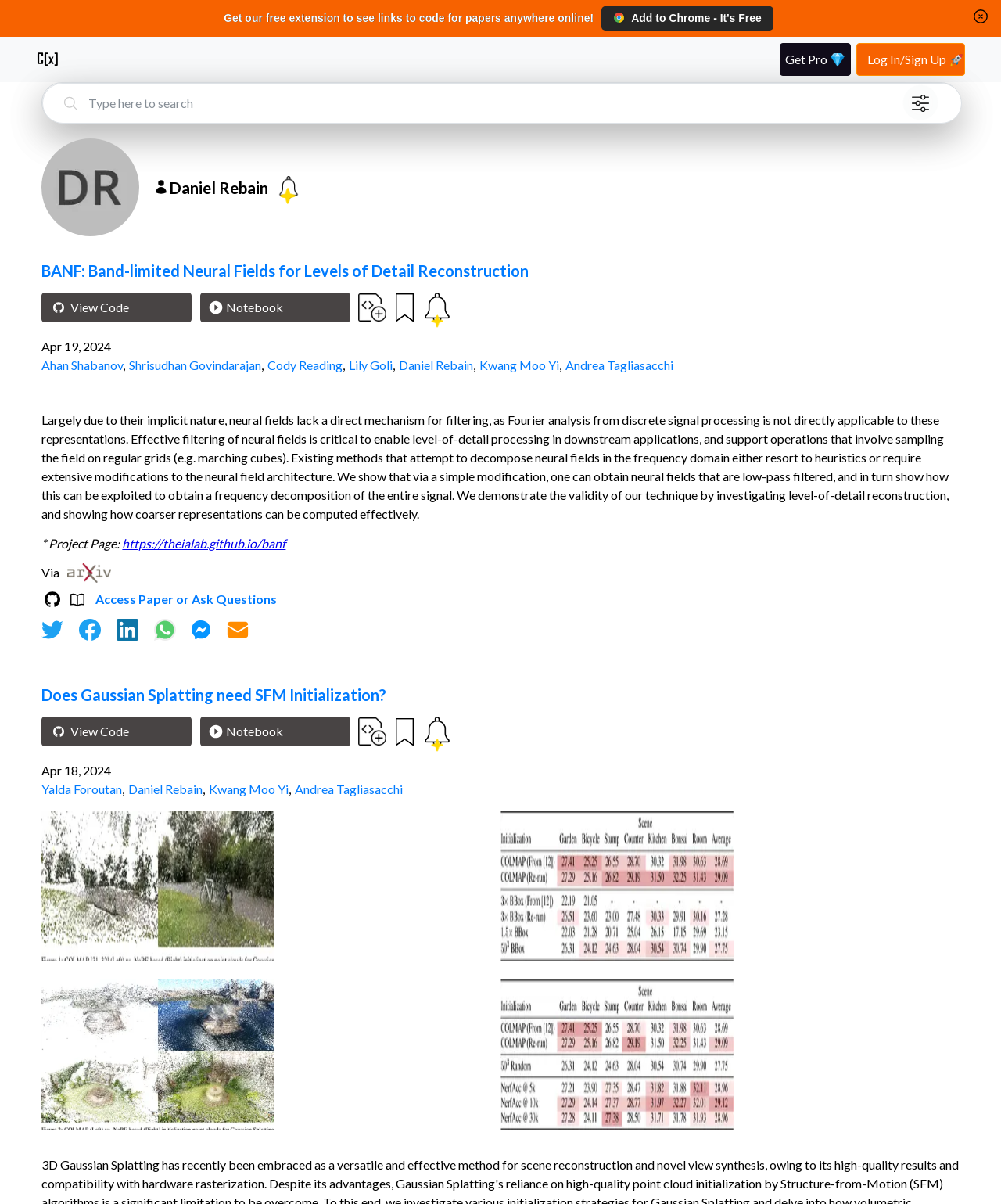Please identify the bounding box coordinates of the element I should click to complete this instruction: 'View code on Github'. The coordinates should be given as four float numbers between 0 and 1, like this: [left, top, right, bottom].

[0.042, 0.243, 0.192, 0.267]